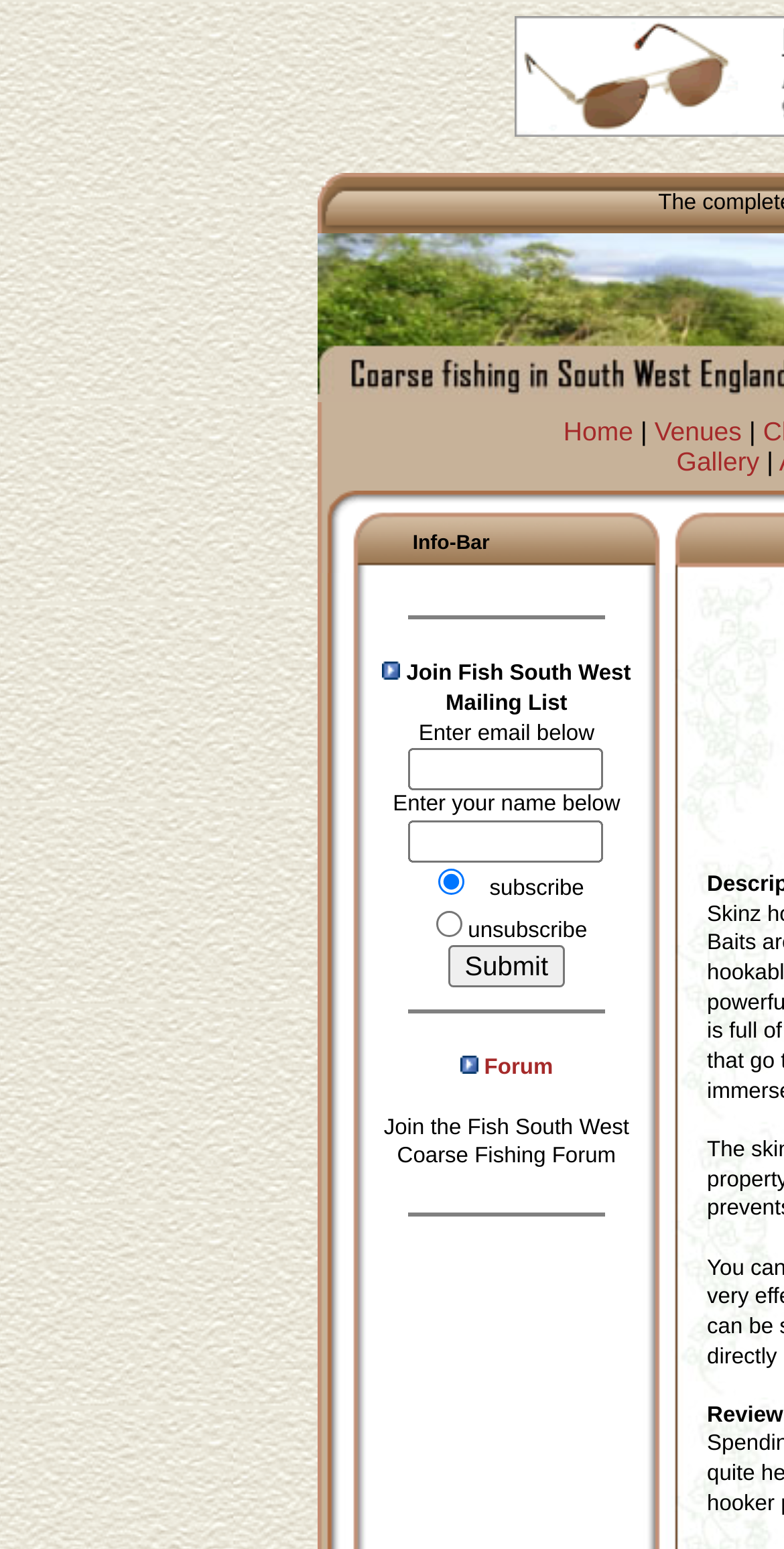Provide a brief response to the question using a single word or phrase: 
What is the text above the 'Submit' button?

Enter your name below